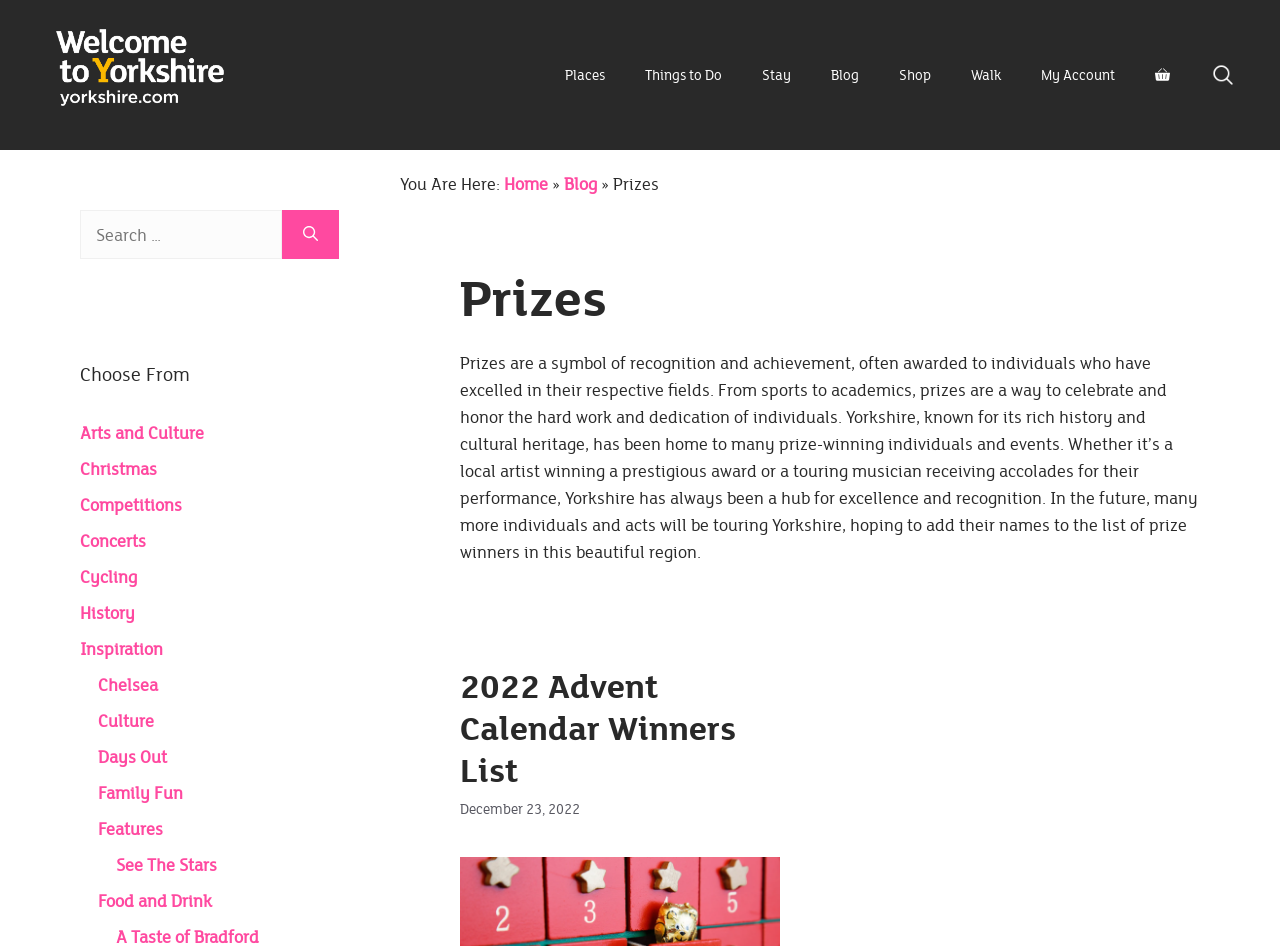Locate the coordinates of the bounding box for the clickable region that fulfills this instruction: "View your shopping cart".

[0.887, 0.047, 0.93, 0.111]